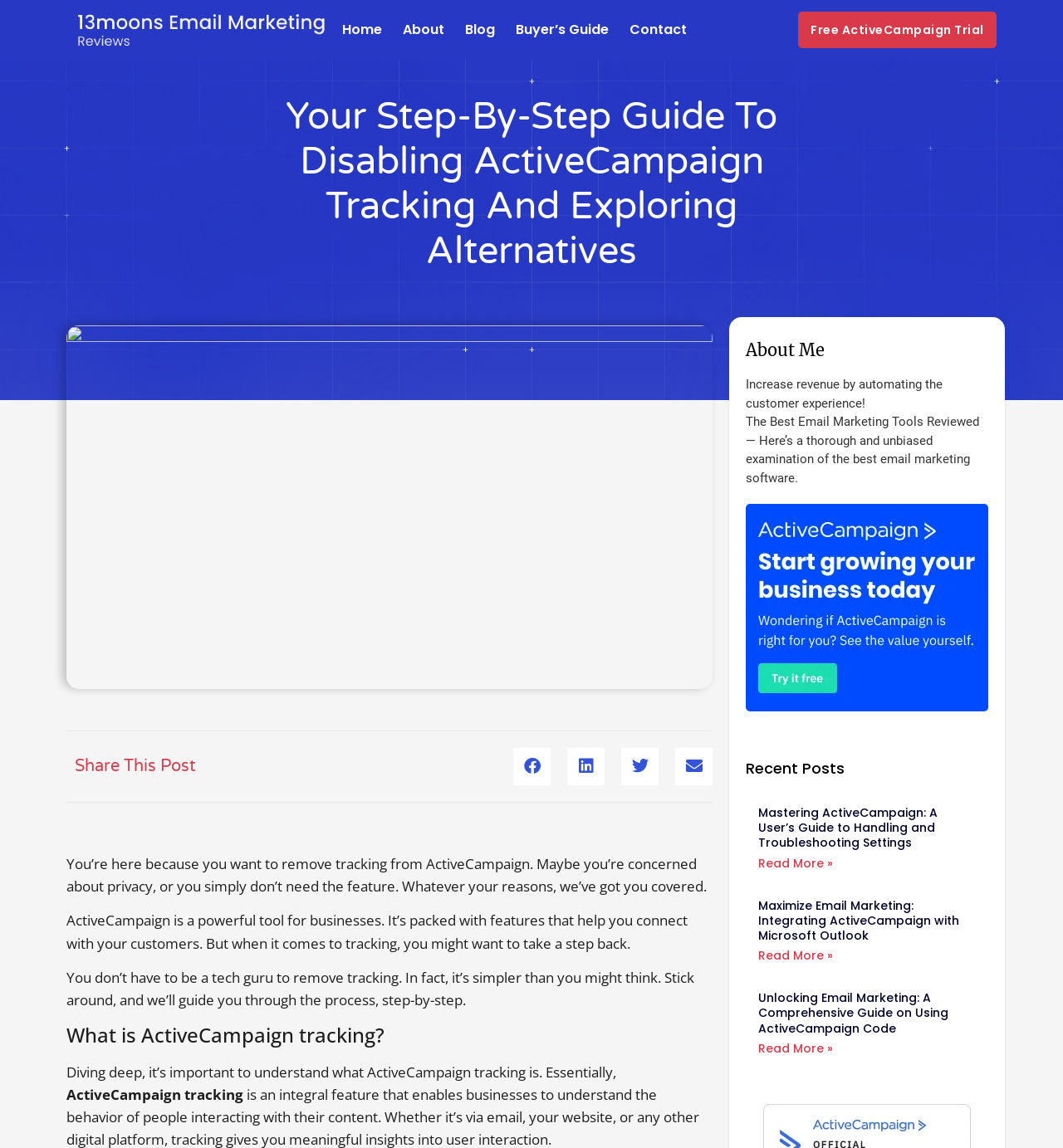Kindly provide the bounding box coordinates of the section you need to click on to fulfill the given instruction: "Share this post on Facebook".

[0.483, 0.651, 0.518, 0.684]